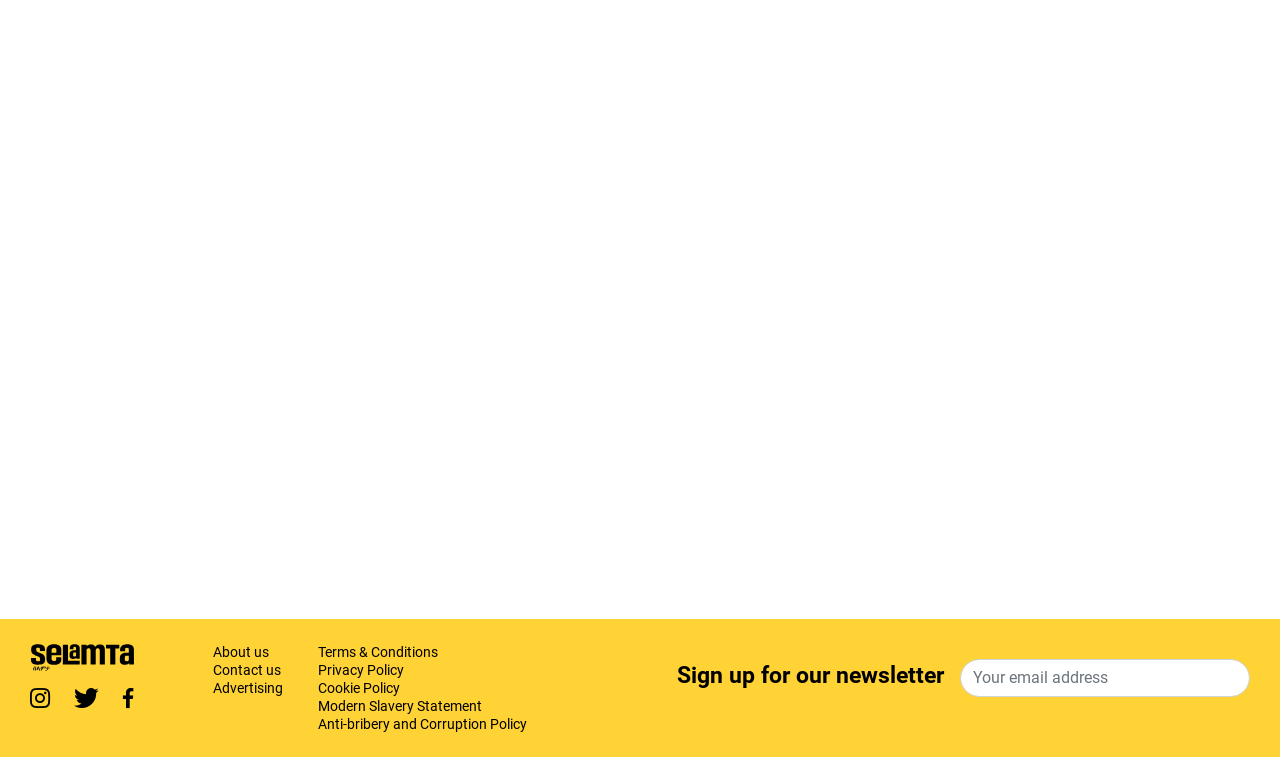Please determine the bounding box coordinates for the element that should be clicked to follow these instructions: "Click on BOOK FLIGHTS".

[0.185, 0.045, 0.335, 0.119]